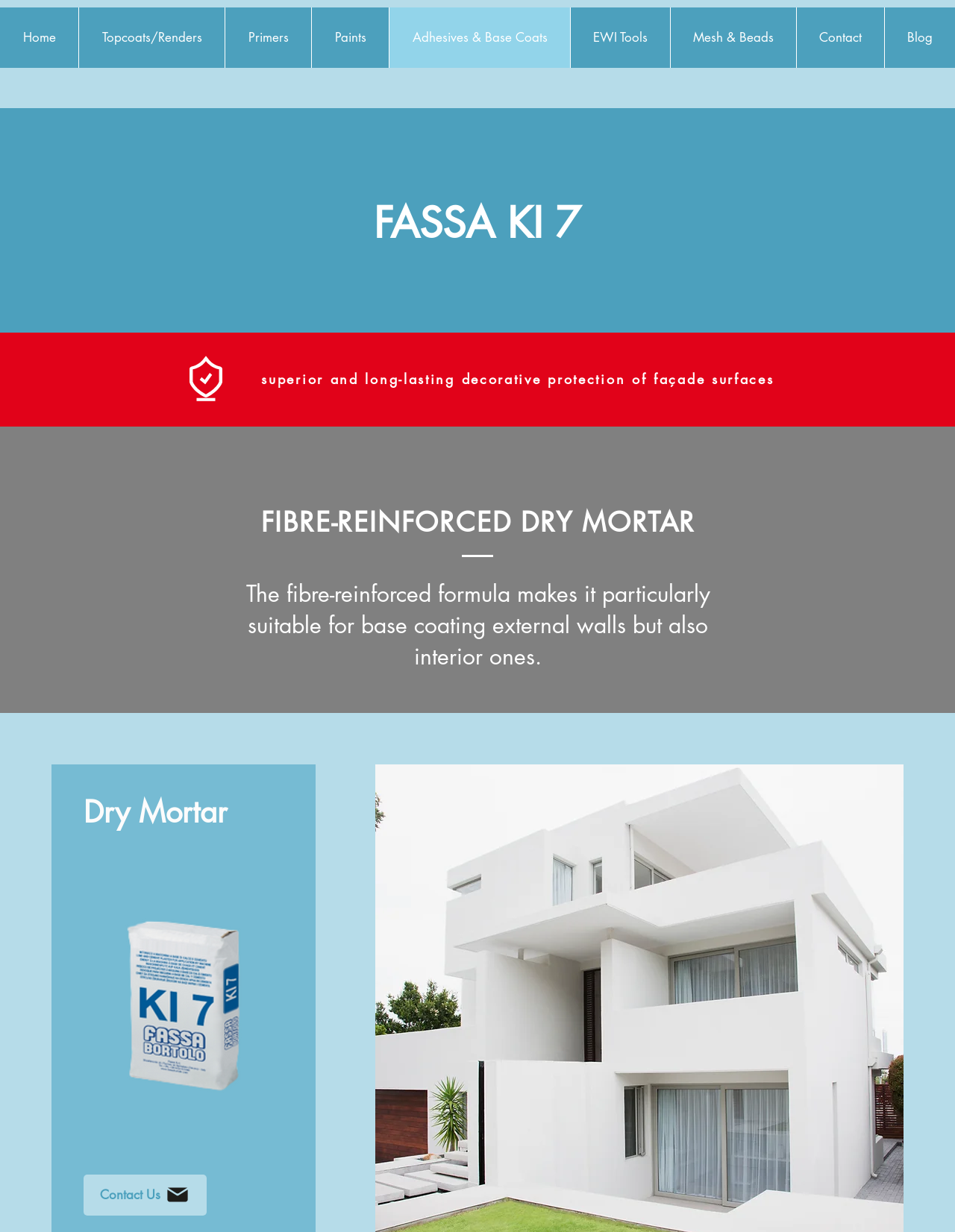Respond with a single word or phrase for the following question: 
What is the text on the top-right button?

Cart with 0 items